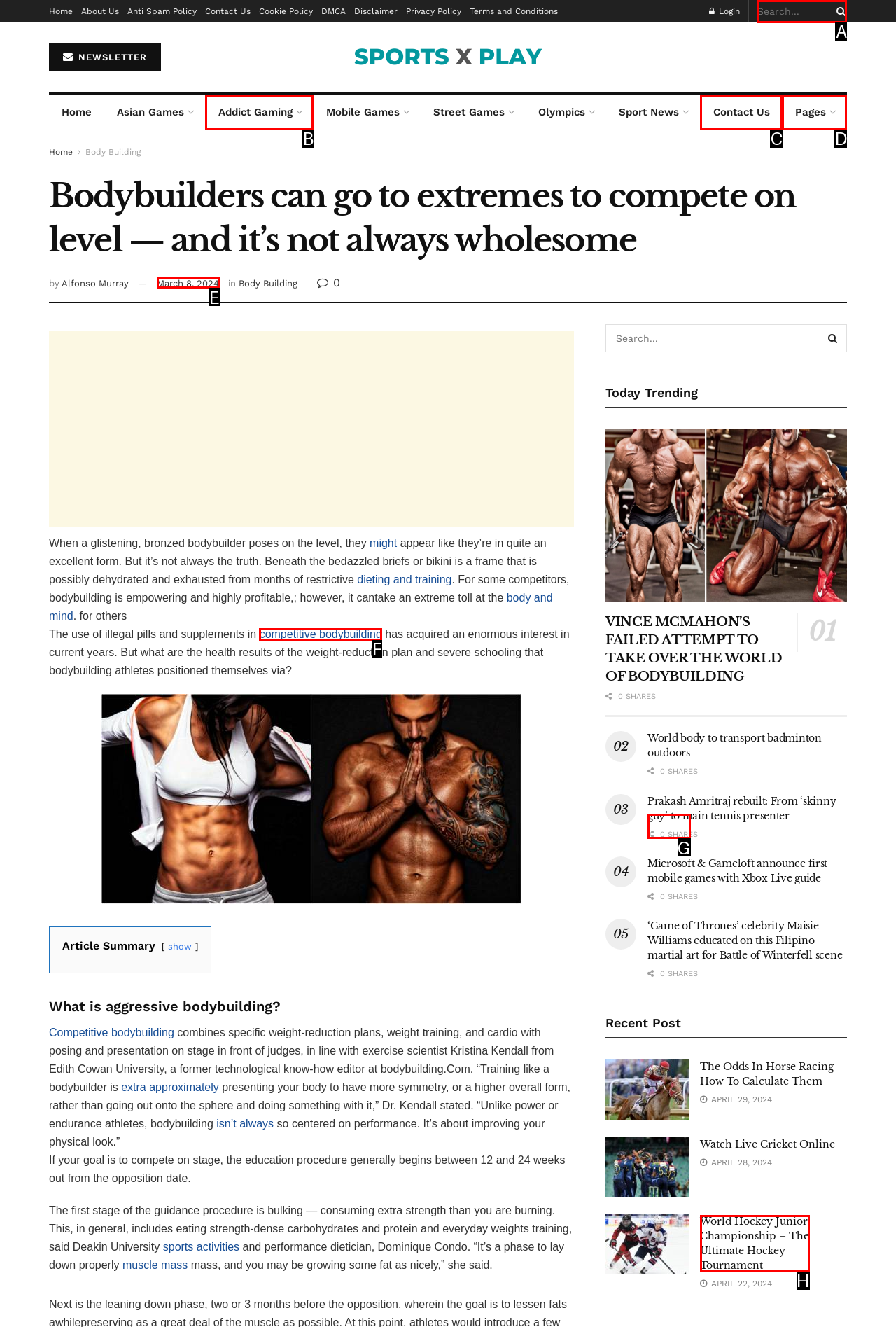Identify the letter of the option to click in order to Search for something. Answer with the letter directly.

A